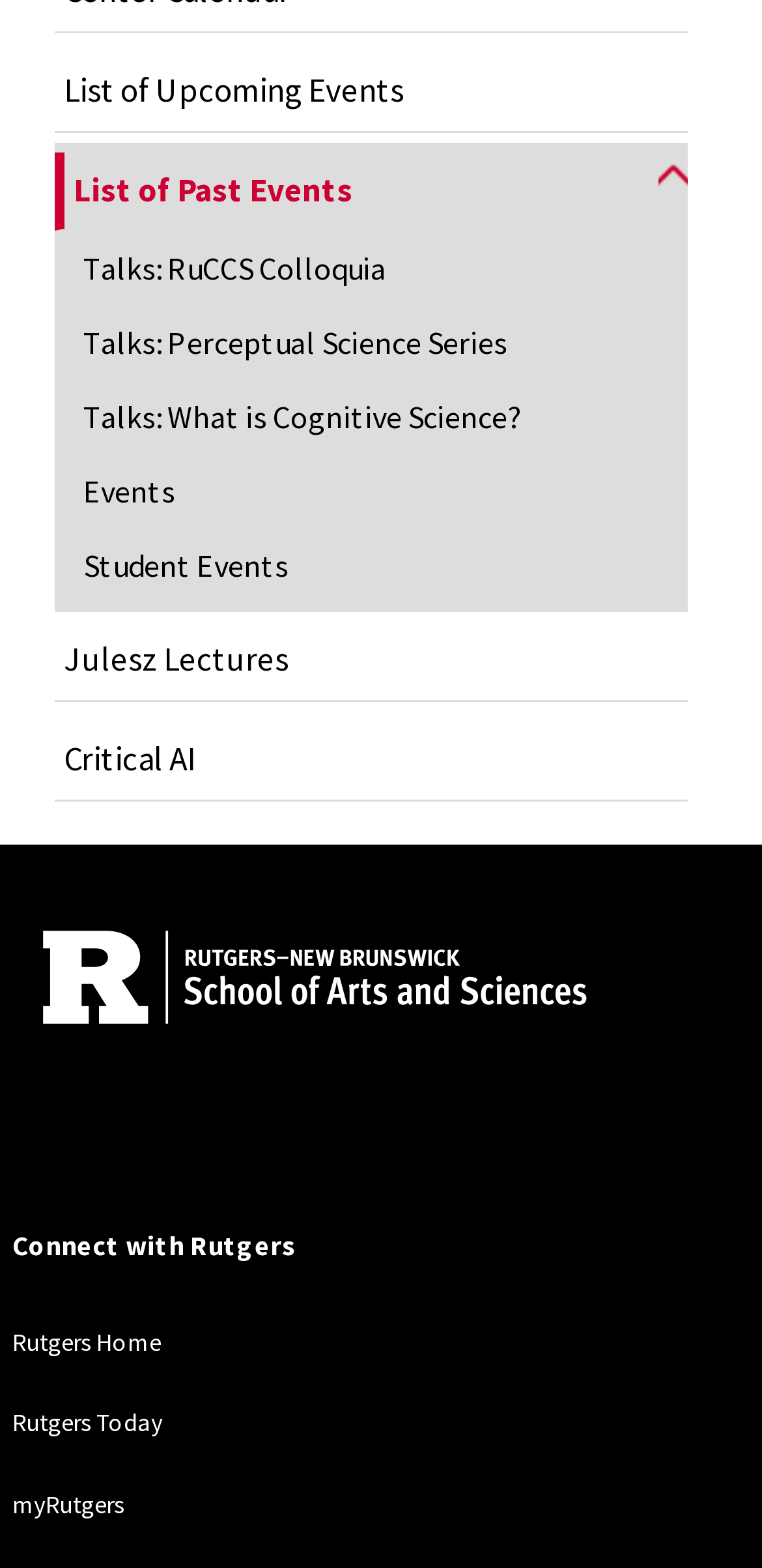Determine the bounding box coordinates of the UI element described below. Use the format (top-left x, top-left y, bottom-right x, bottom-right y) with floating point numbers between 0 and 1: List of Upcoming Events

[0.071, 0.033, 0.904, 0.083]